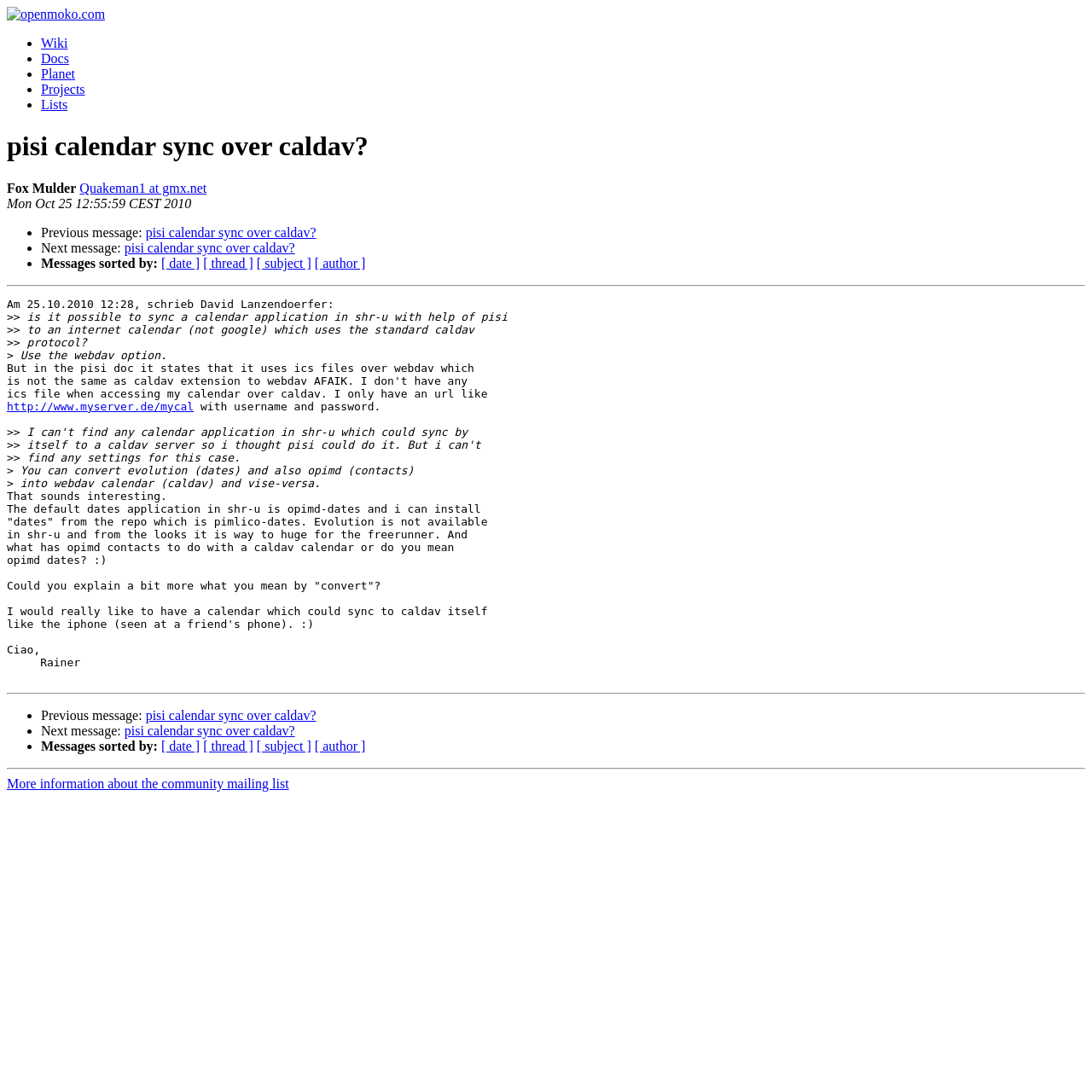How many links are available in the webpage?
Using the image, respond with a single word or phrase.

Multiple